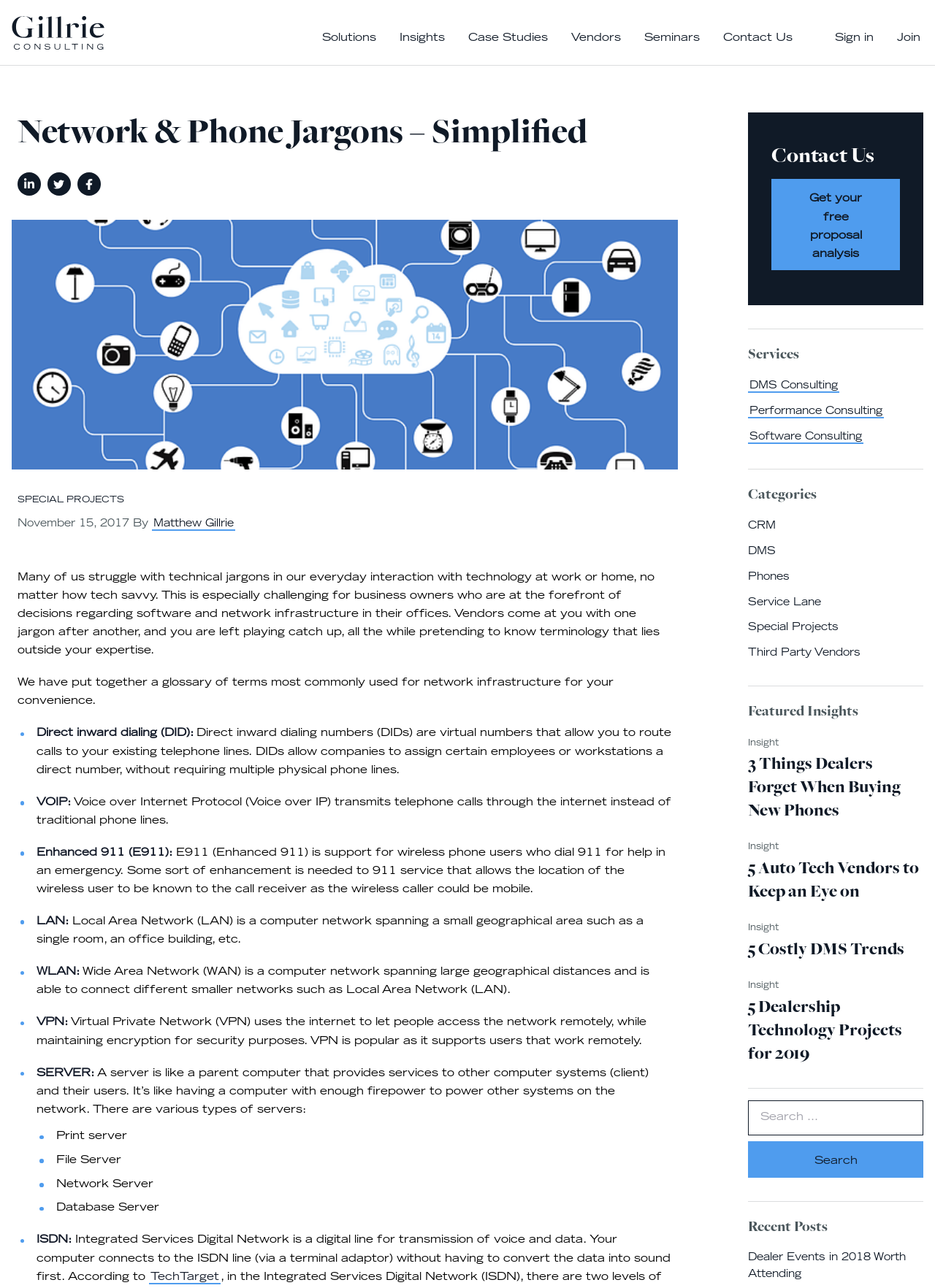Offer an in-depth caption of the entire webpage.

This webpage is about Network and Phone Jargons, with a focus on simplifying technical terms for everyday users. At the top, there is a logo and a navigation menu with links to "Solutions", "Insights", "Case Studies", "Vendors", "Seminars", "Contact Us", "Sign in", and "Join". 

Below the navigation menu, there is a header section with a title "Network & Phone Jargons – Simplified" and social media buttons to share the content on LinkedIn, Twitter, and Facebook. 

The main content area is divided into two sections. On the left, there is a list of technical terms with their definitions, including "Direct inward dialing (DID)", "VOIP", "Enhanced 911 (E911)", "LAN", "WLAN", "VPN", "SERVER", and "ISDN". Each term has a brief explanation and some have additional information or links to external sources.

On the right, there are several sections, including "Contact Us", "Services", "Categories", and "Featured Insights". The "Contact Us" section has a link to get a free proposal analysis. The "Services" section lists links to "DMS Consulting", "Performance Consulting", and "Software Consulting". The "Categories" section has links to various categories such as "CRM", "DMS", "Phones", and "Special Projects". The "Featured Insights" section displays three articles with headings, summaries, and links to read more.

At the bottom of the page, there is a search bar to search for specific terms or topics.